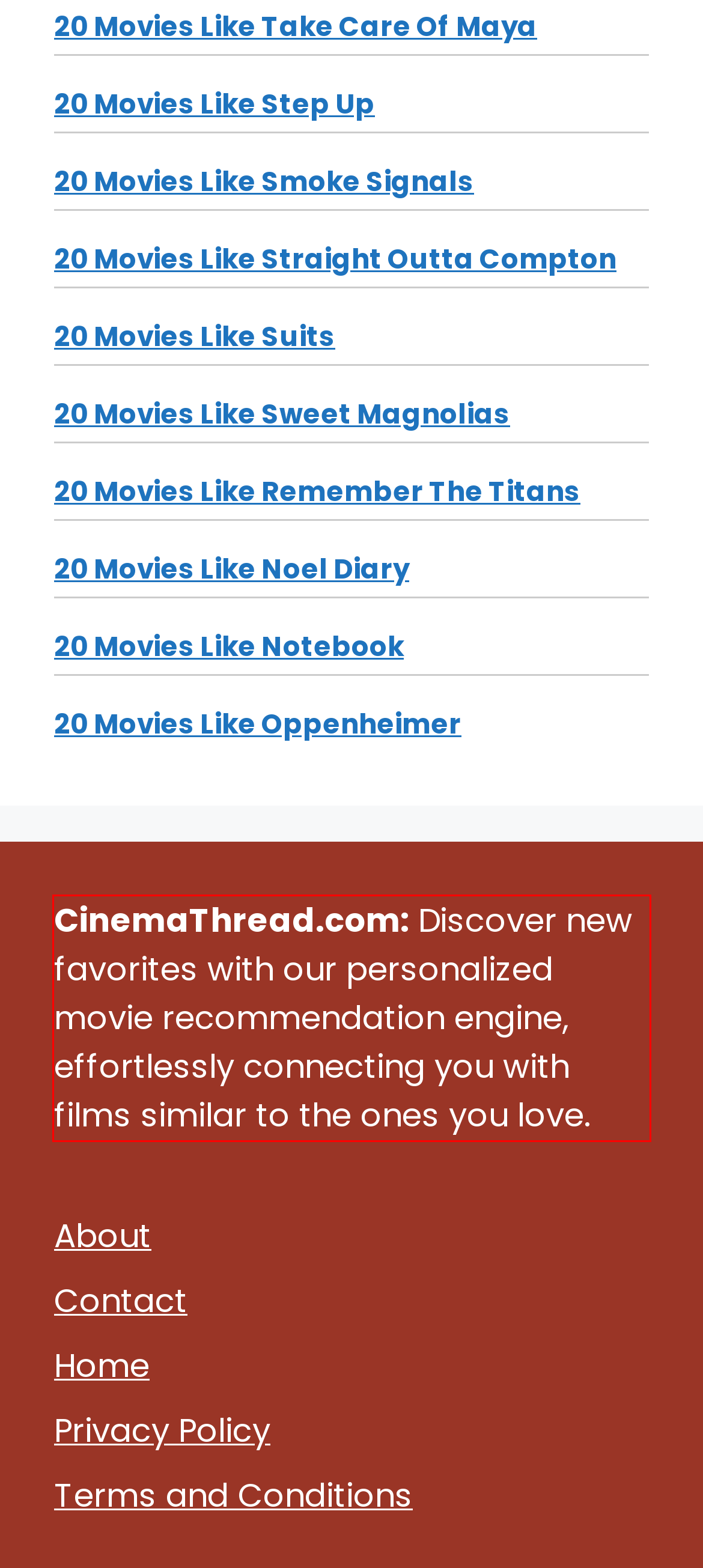From the given screenshot of a webpage, identify the red bounding box and extract the text content within it.

CinemaThread.com: Discover new favorites with our personalized movie recommendation engine, effortlessly connecting you with films similar to the ones you love.